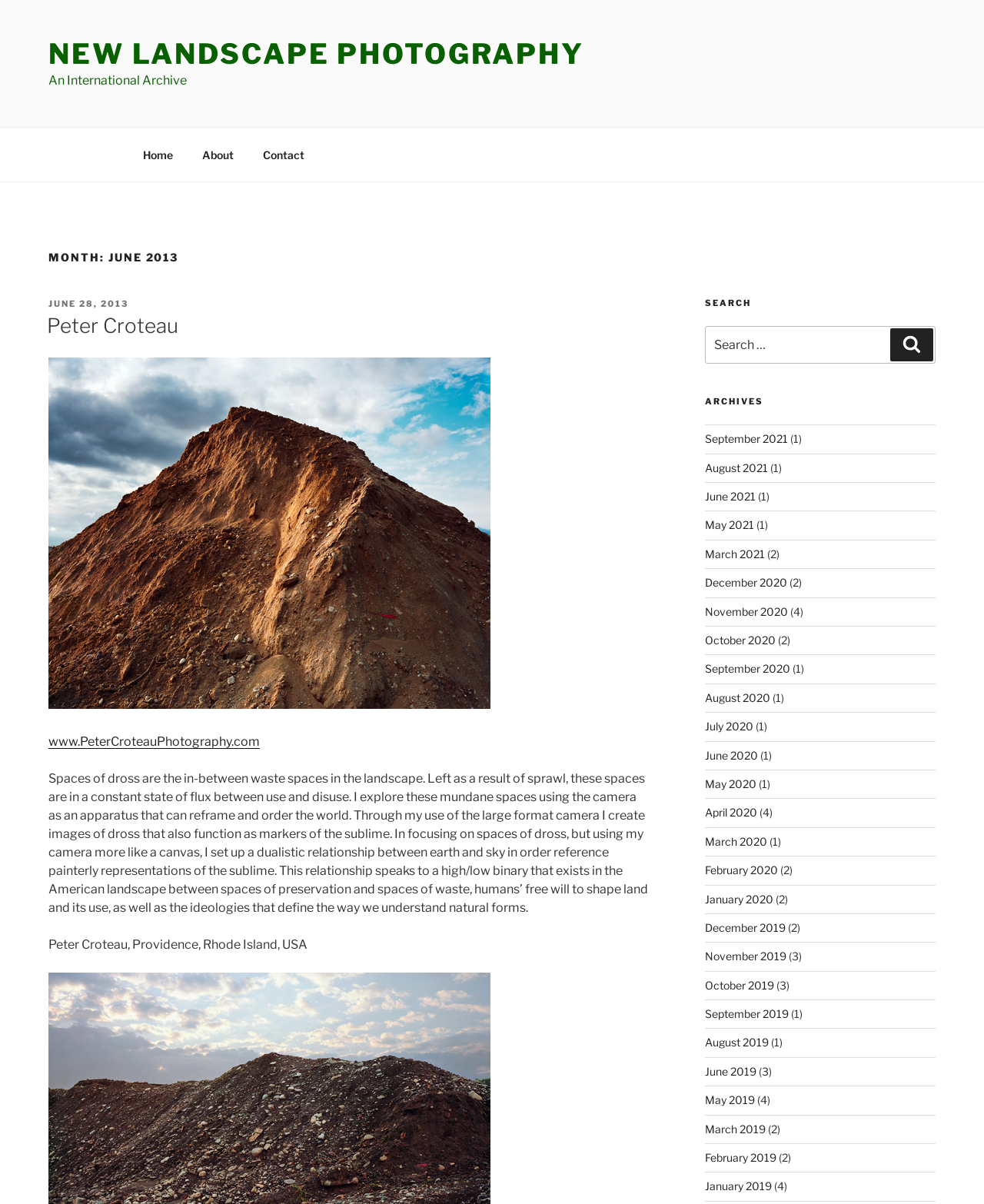Please specify the bounding box coordinates of the clickable section necessary to execute the following command: "Search for something".

[0.716, 0.271, 0.951, 0.302]